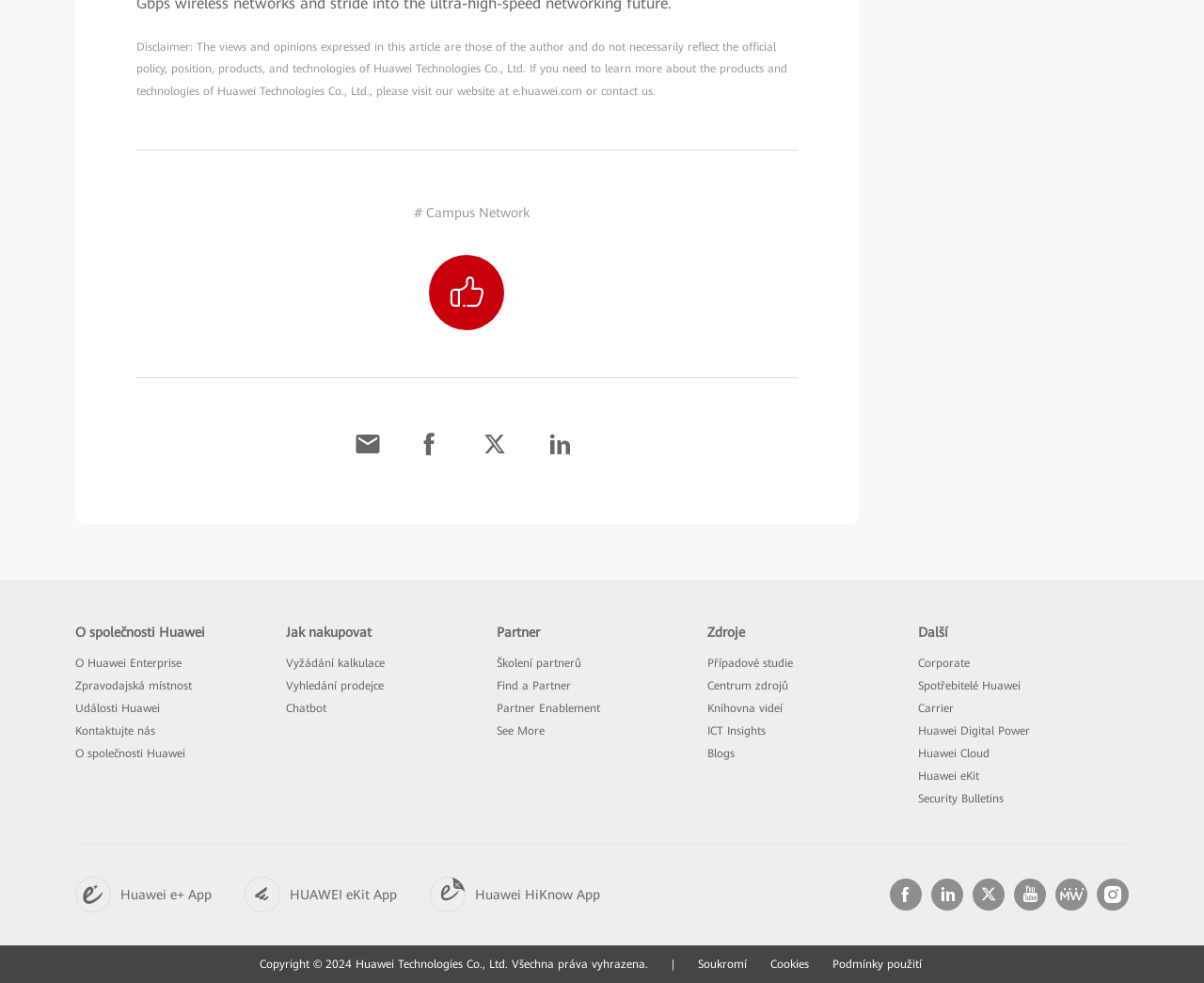What is the 'Huawei eKit App' used for?
Your answer should be a single word or phrase derived from the screenshot.

Unknown